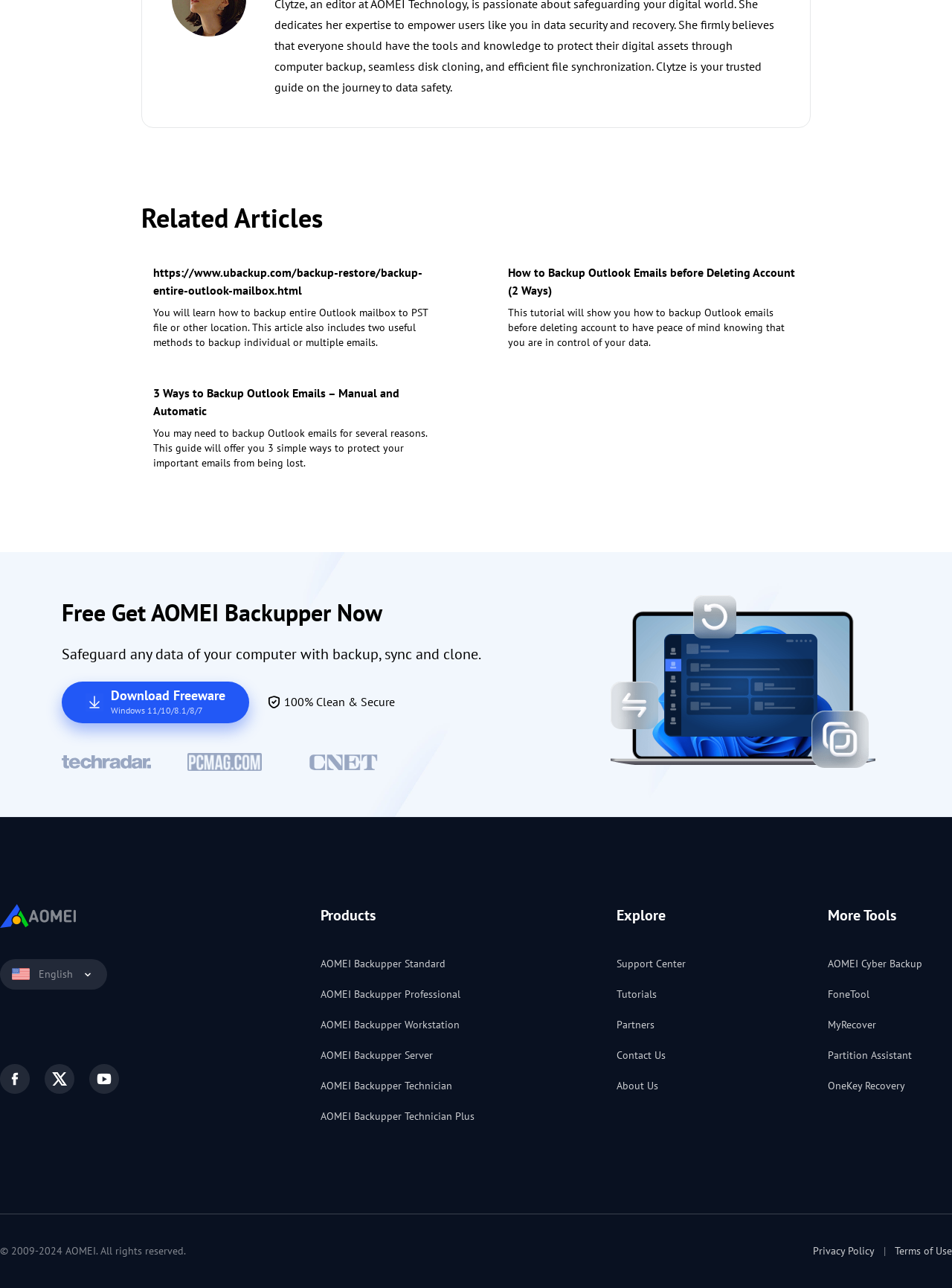Please give a succinct answer to the question in one word or phrase:
How many different versions of AOMEI Backupper are listed?

6